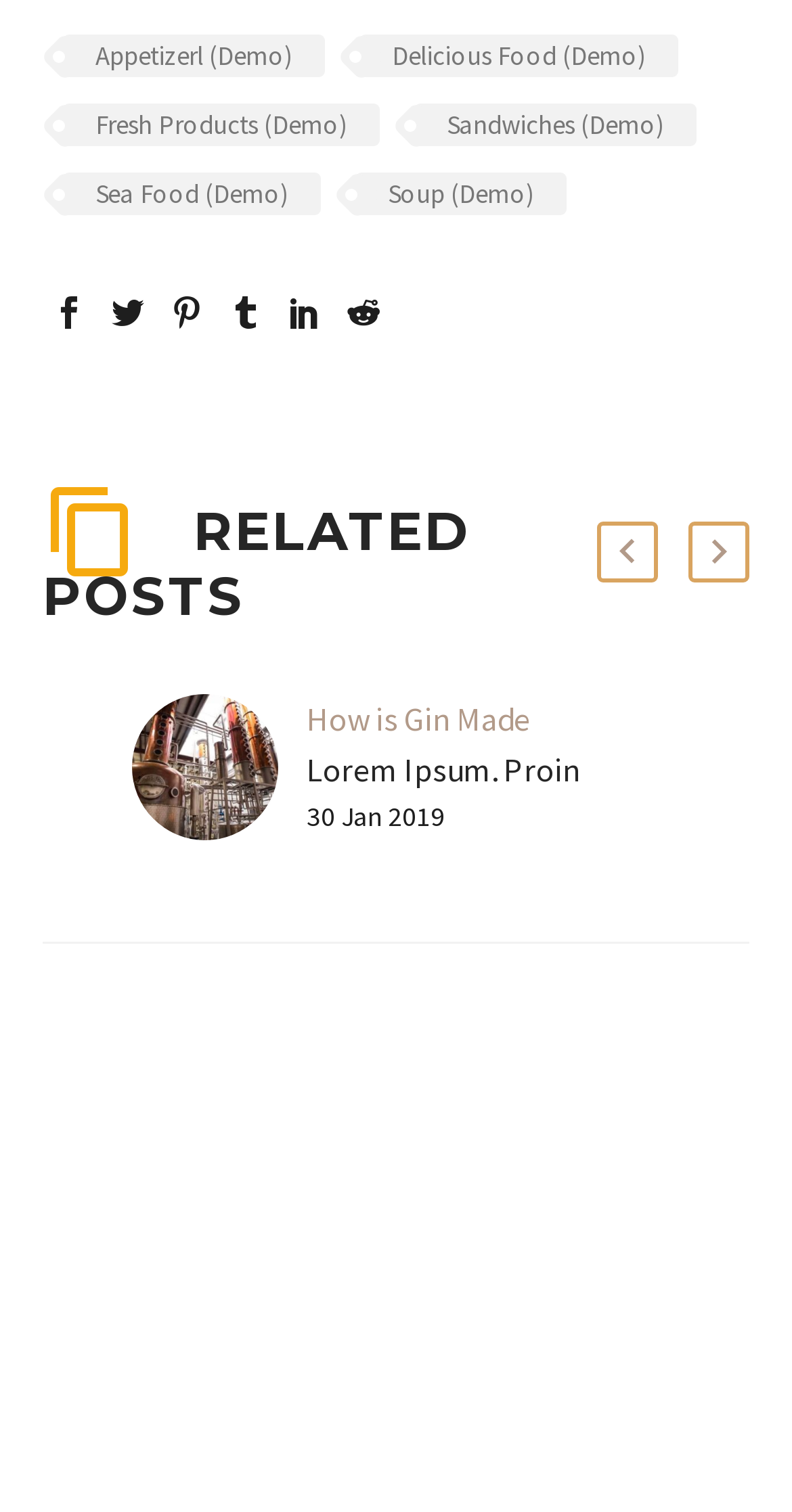Answer the following query concisely with a single word or phrase:
What is the title of the related posts section?

RELATED POSTS